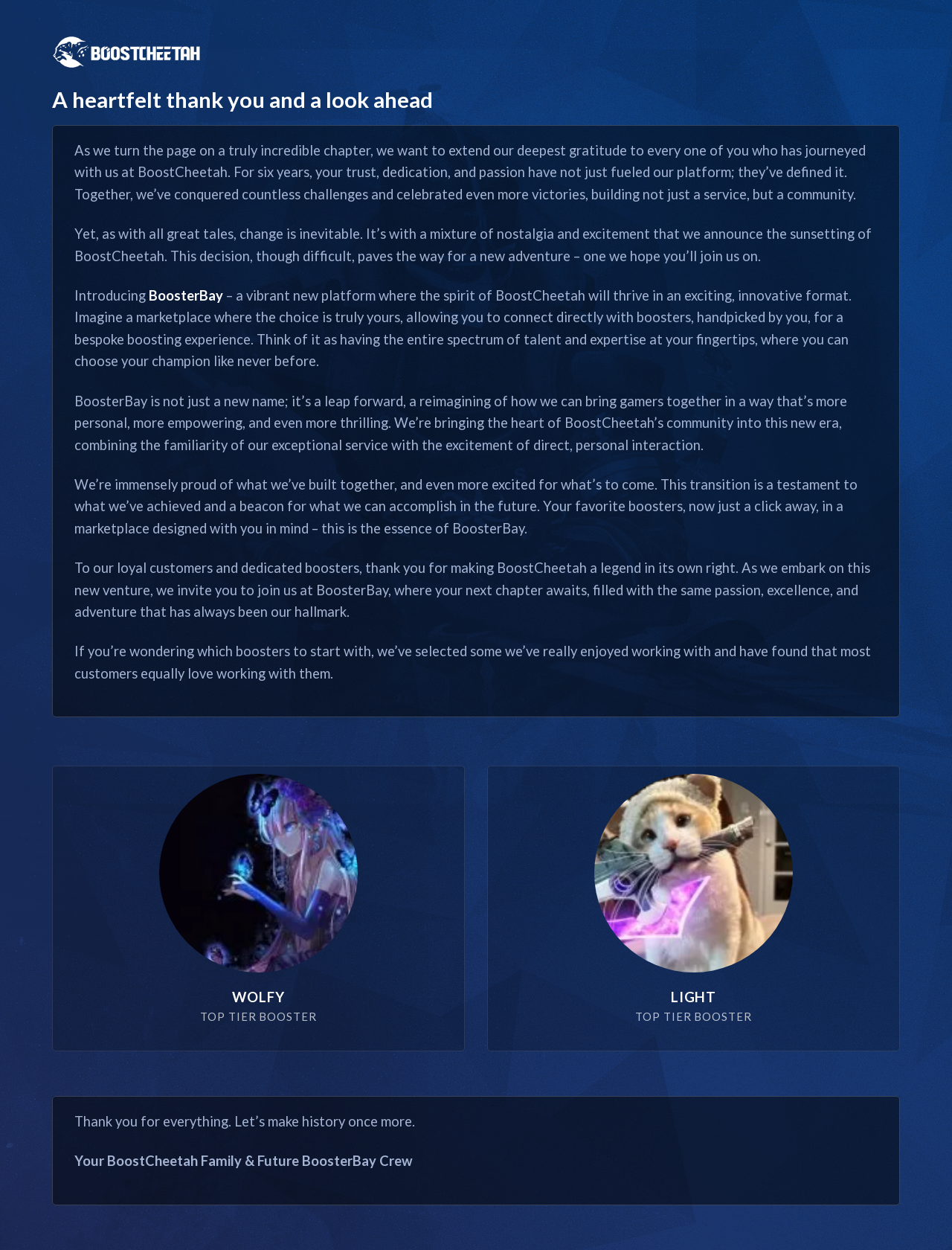Using the element description BoosterBay, predict the bounding box coordinates for the UI element. Provide the coordinates in (top-left x, top-left y, bottom-right x, bottom-right y) format with values ranging from 0 to 1.

[0.156, 0.23, 0.234, 0.243]